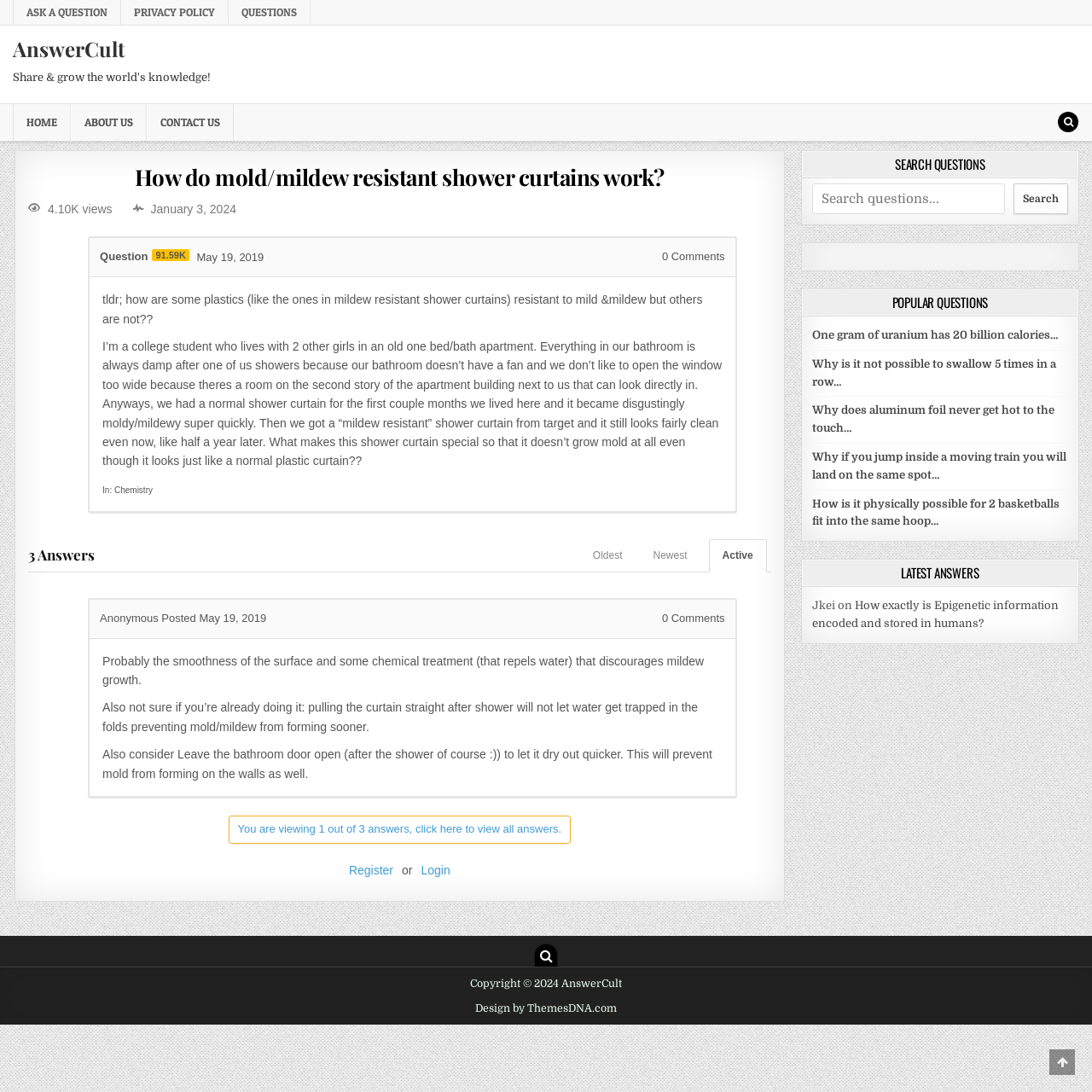Describe every aspect of the webpage comprehensively.

This webpage is about a question-and-answer forum, specifically focused on the topic "How do mold/mildew resistant shower curtains work?" The page has a navigation menu at the top with links to "ASK A QUESTION", "PRIVACY POLICY", and "QUESTIONS". Below the navigation menu, there is a heading "AnswerCult" with a link to the same name.

The main content of the page is divided into two sections. On the left side, there is a section with a heading "How do mold/mildew resistant shower curtains work?" followed by a question description and some statistics, such as the number of views and the date it was posted. Below this, there are three answers to the question, each with a username, date posted, and the answer text. The answers are followed by a link to view all answers.

On the right side, there is a complementary section with three headings: "SEARCH QUESTIONS", "POPULAR QUESTIONS", and "LATEST ANSWERS". The "SEARCH QUESTIONS" section has a search bar and a button to search for questions. The "POPULAR QUESTIONS" section lists five links to popular questions, and the "LATEST ANSWERS" section lists one latest answer with a username, date posted, and a link to the question.

At the bottom of the page, there is a copyright notice and a link to the designer of the theme. There is also a "Scroll to Top" button at the bottom right corner of the page.